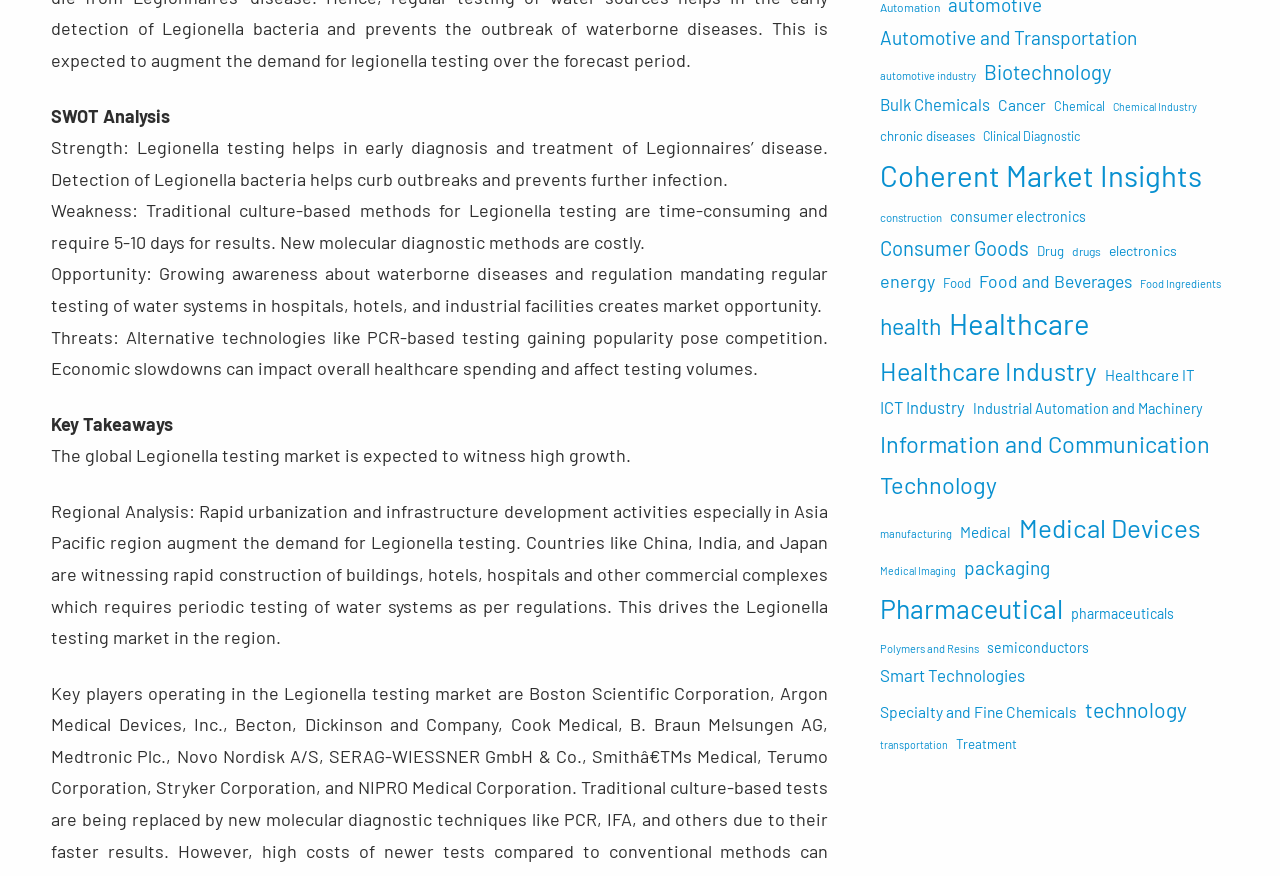Locate the bounding box coordinates of the clickable part needed for the task: "Explore Healthcare Industry".

[0.687, 0.398, 0.857, 0.449]